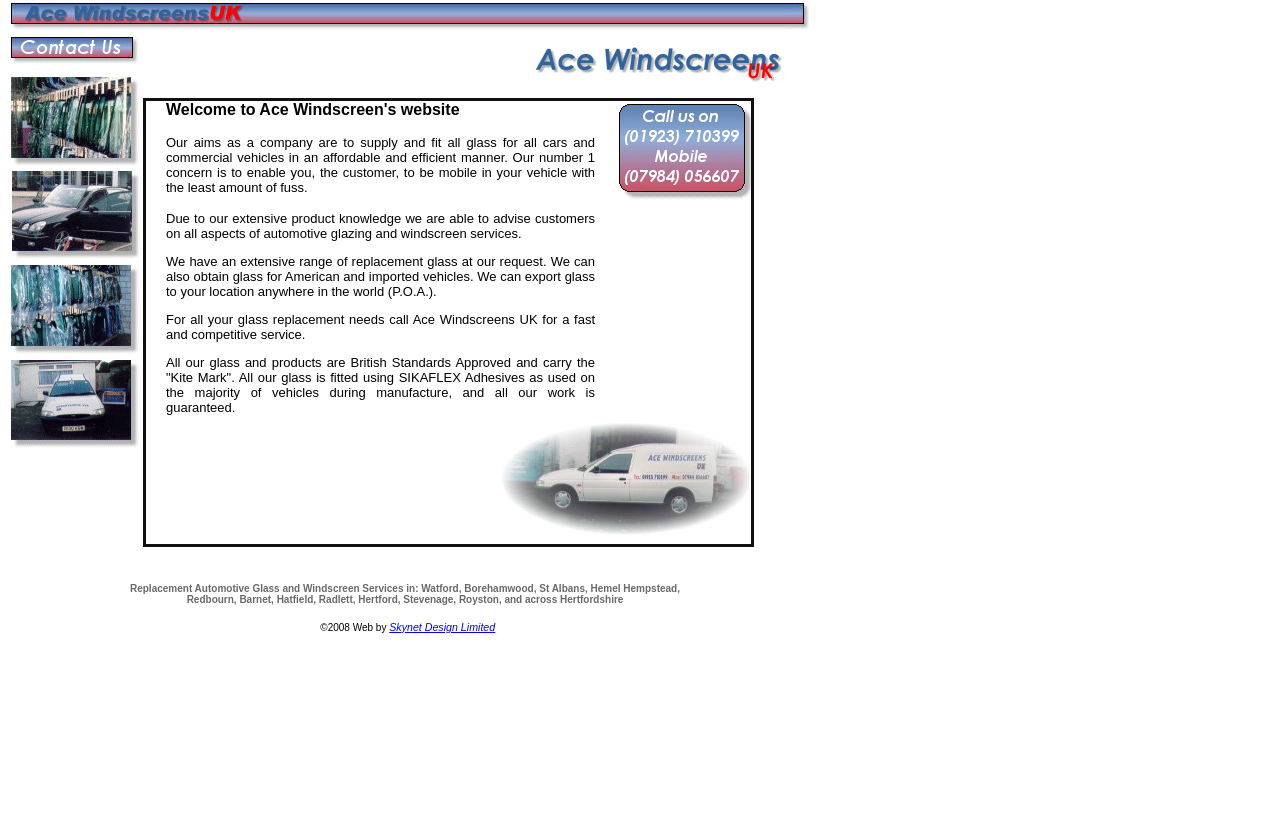What type of glass does Ace Windscreens provide?
Look at the screenshot and provide an in-depth answer.

The webpage states that Ace Windscreens provides replacement glass for all cars and commercial vehicles, including American and imported vehicles, and that they can also export glass to any location in the world.